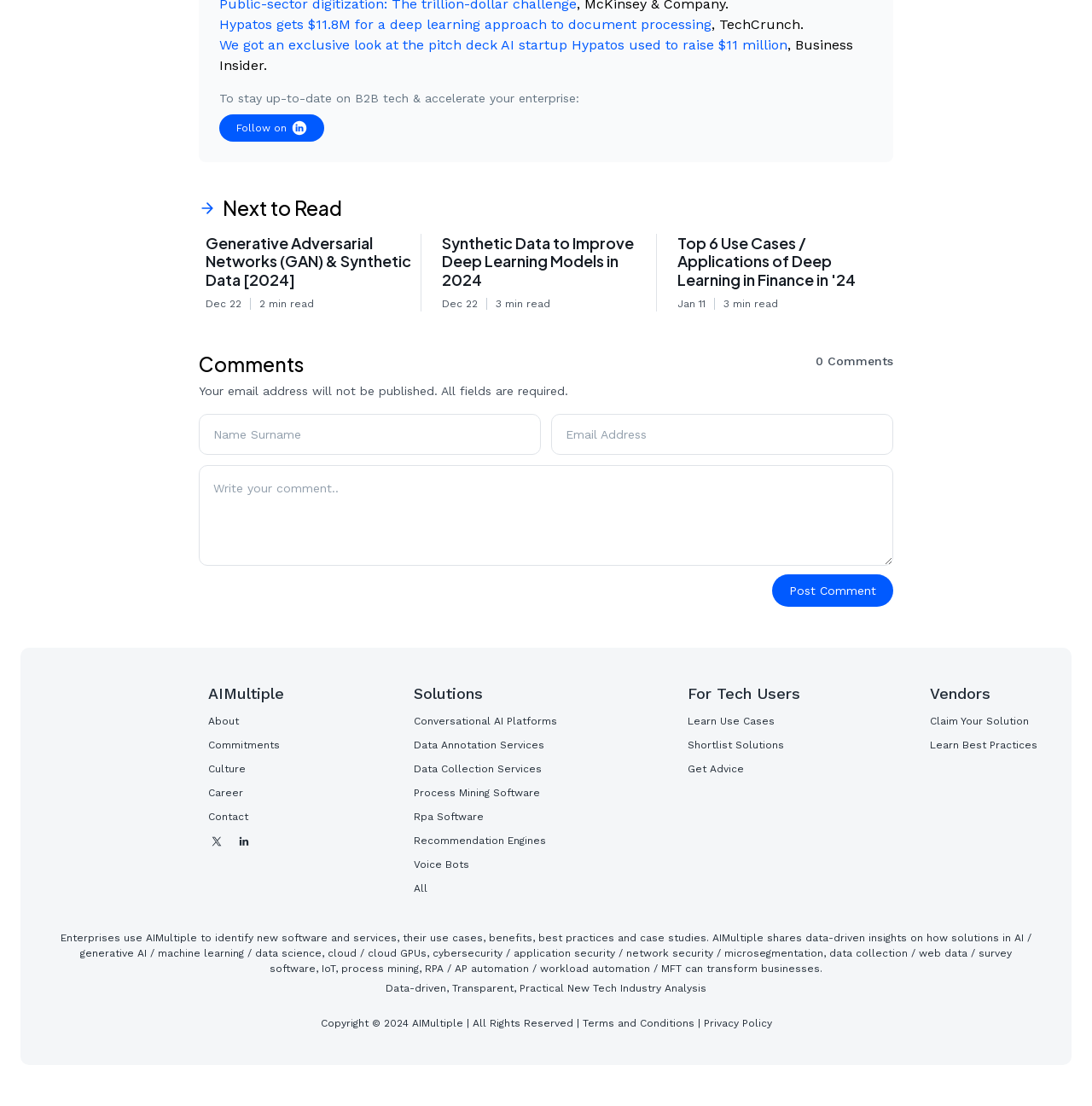How many links are there in the 'Next to Read' section? Based on the screenshot, please respond with a single word or phrase.

3